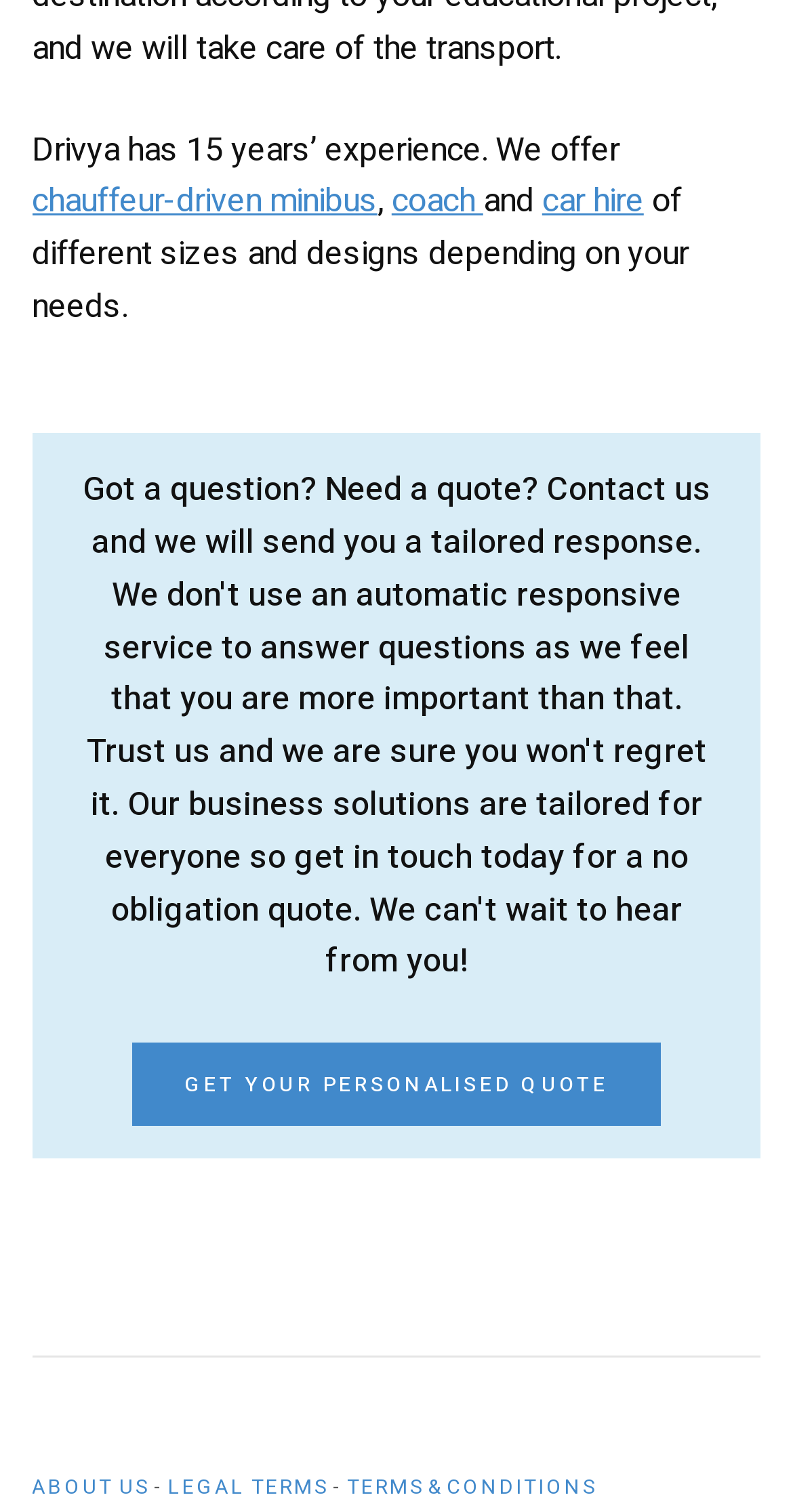Please indicate the bounding box coordinates of the element's region to be clicked to achieve the instruction: "Read about us". Provide the coordinates as four float numbers between 0 and 1, i.e., [left, top, right, bottom].

[0.04, 0.974, 0.186, 0.994]